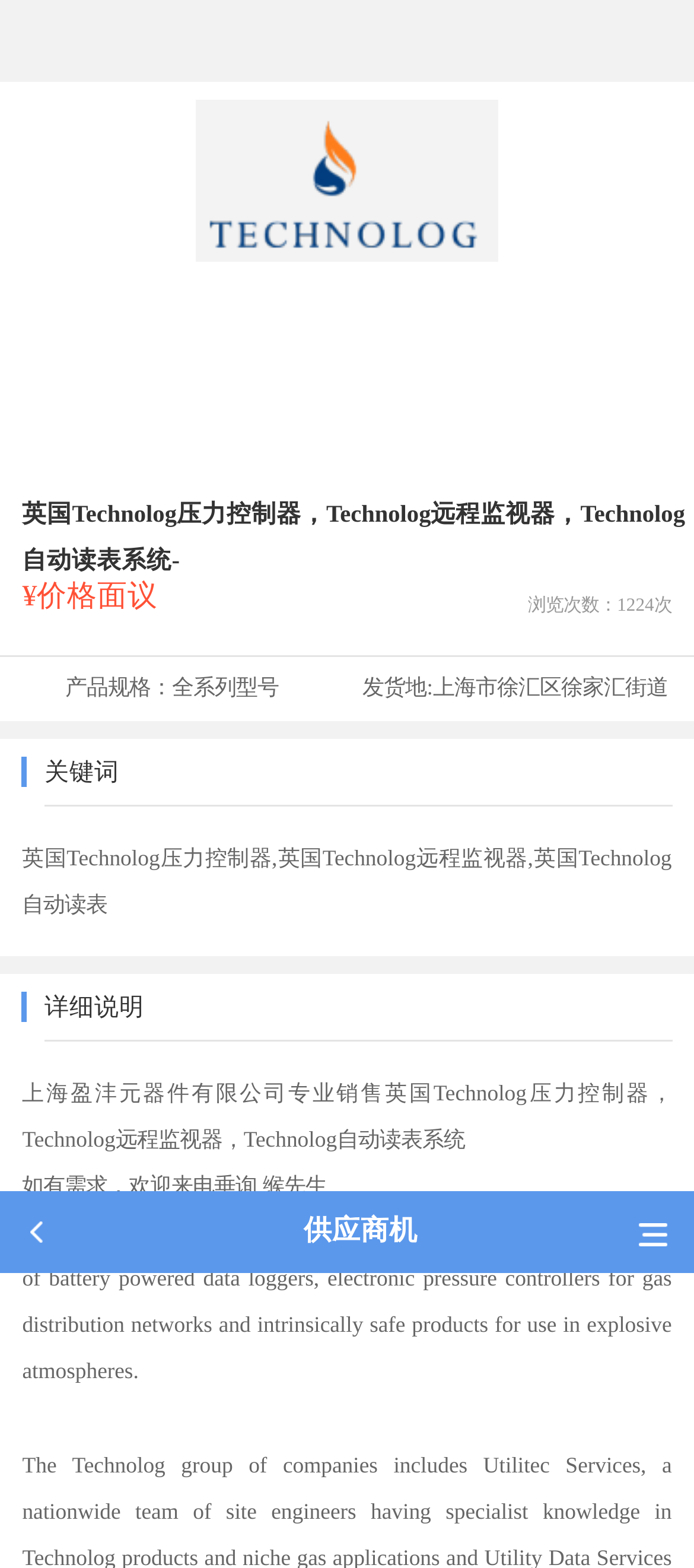Please answer the following query using a single word or phrase: 
What is the name of the company that provides data centre services?

Utility Data Services